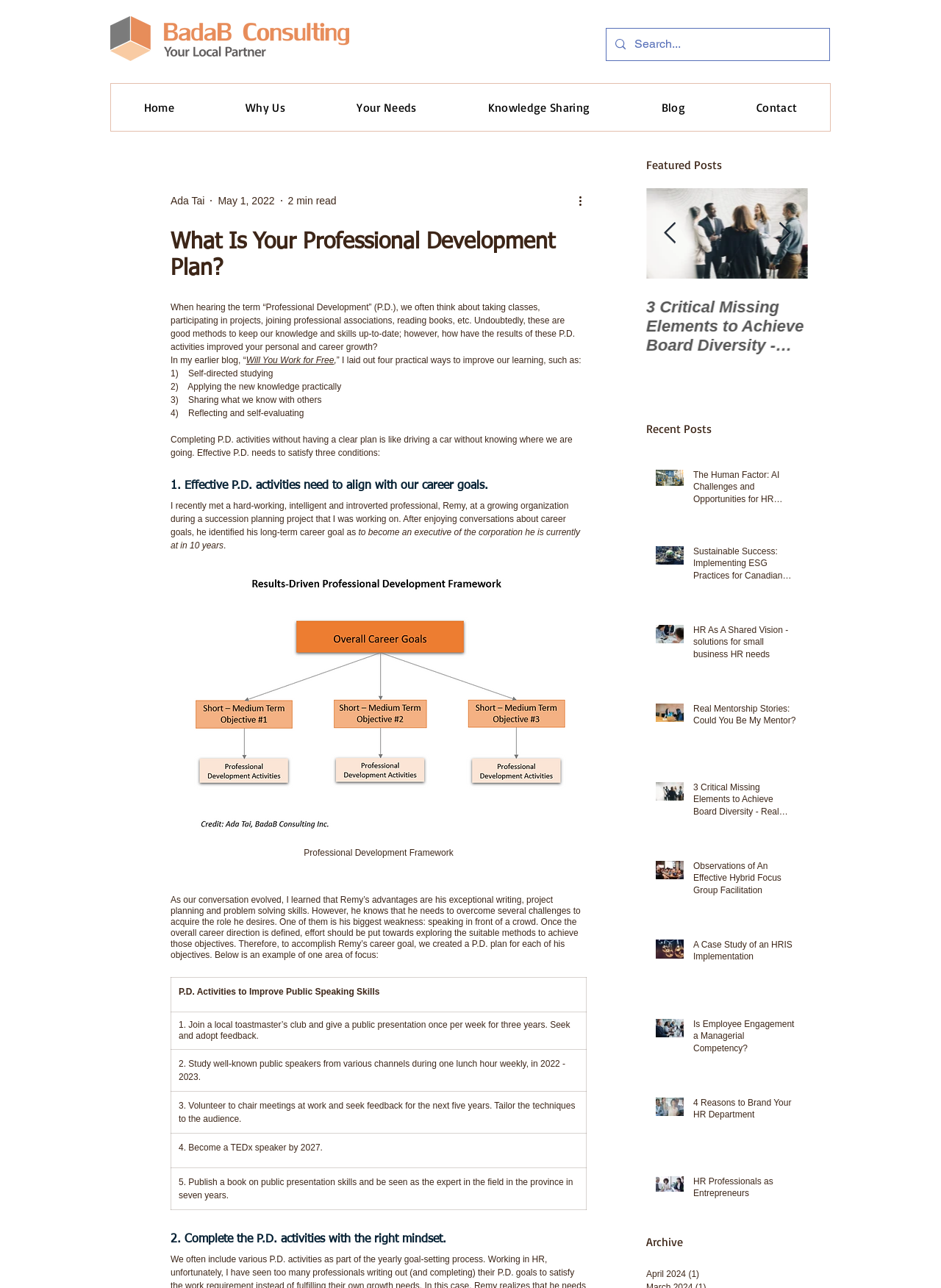Locate and extract the text of the main heading on the webpage.

What Is Your Professional Development Plan?